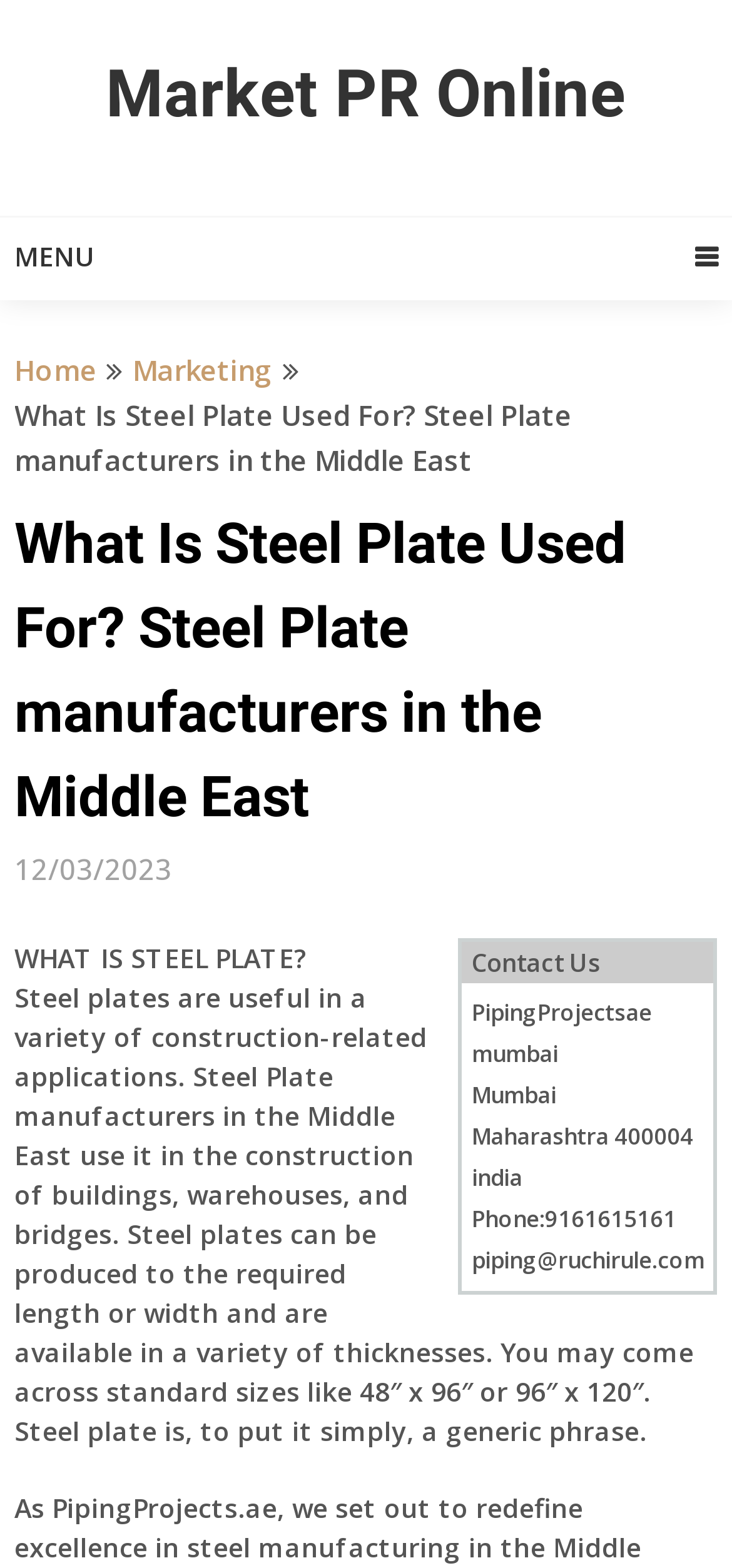What is the generic term for steel plates?
Kindly give a detailed and elaborate answer to the question.

According to the webpage, steel plate is a generic term, and it can be produced to the required length or width and are available in a variety of thicknesses.